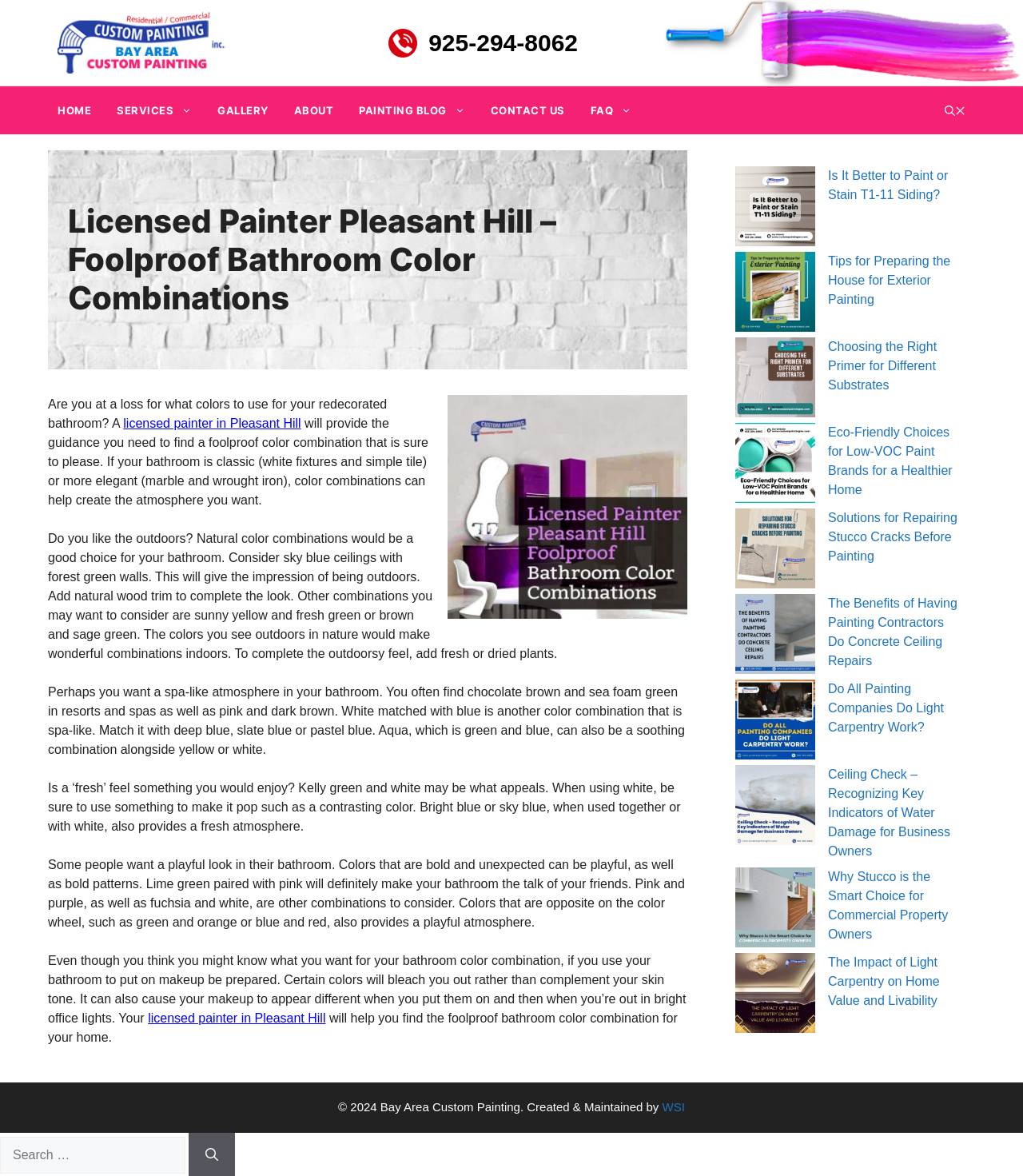Determine the bounding box coordinates of the UI element that matches the following description: "aria-label="Open search"". The coordinates should be four float numbers between 0 and 1 in the format [left, top, right, bottom].

[0.911, 0.074, 0.956, 0.114]